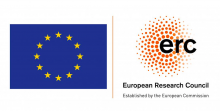What is the ERC logo's acronym?
Refer to the image and give a detailed response to the question.

The ERC logo consists of the acronym 'erc' stylized in lowercase with a burst of orange dots surrounding it, emphasizing innovation and research excellence.